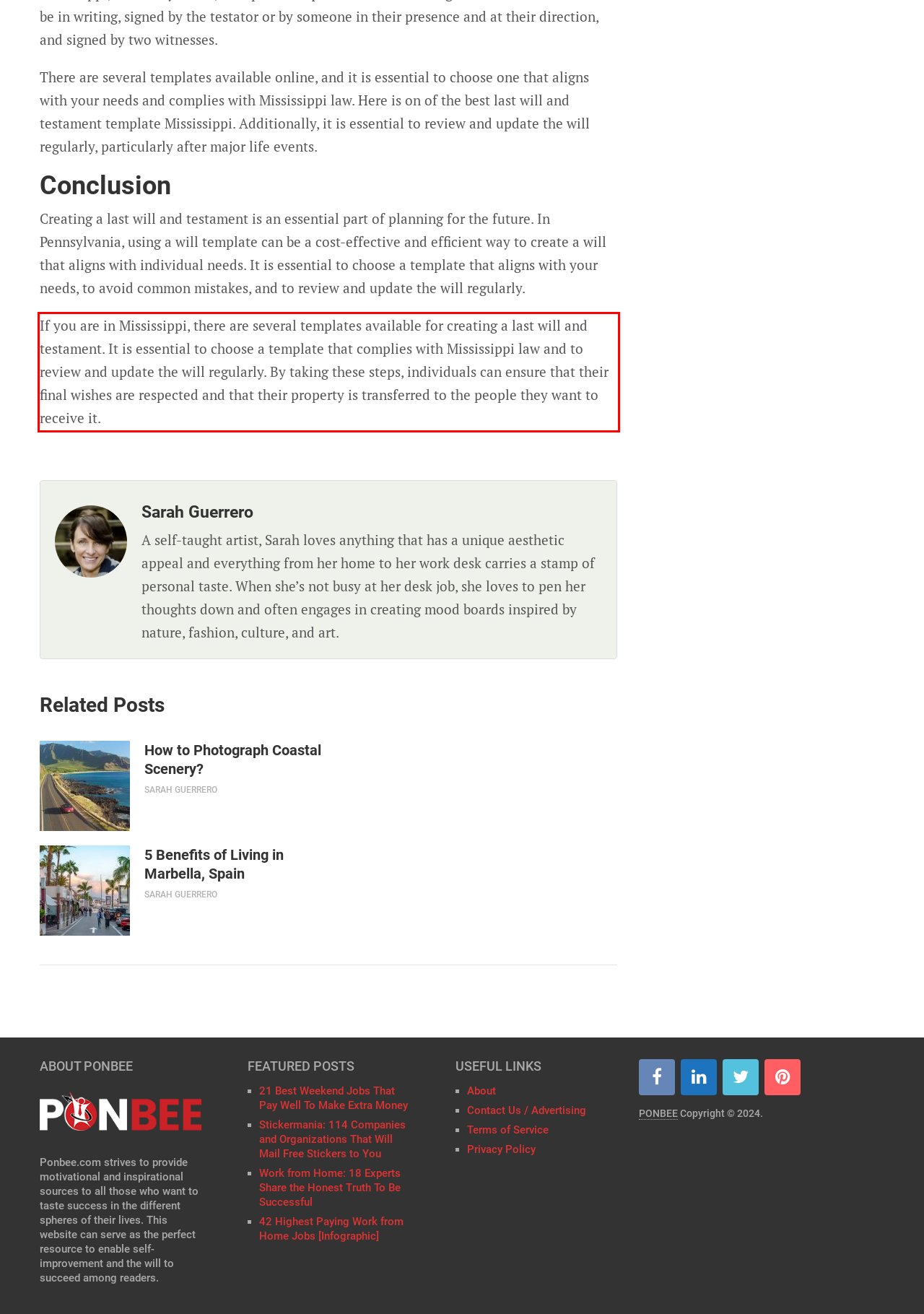Please examine the webpage screenshot containing a red bounding box and use OCR to recognize and output the text inside the red bounding box.

If you are in Mississippi, there are several templates available for creating a last will and testament. It is essential to choose a template that complies with Mississippi law and to review and update the will regularly. By taking these steps, individuals can ensure that their final wishes are respected and that their property is transferred to the people they want to receive it.